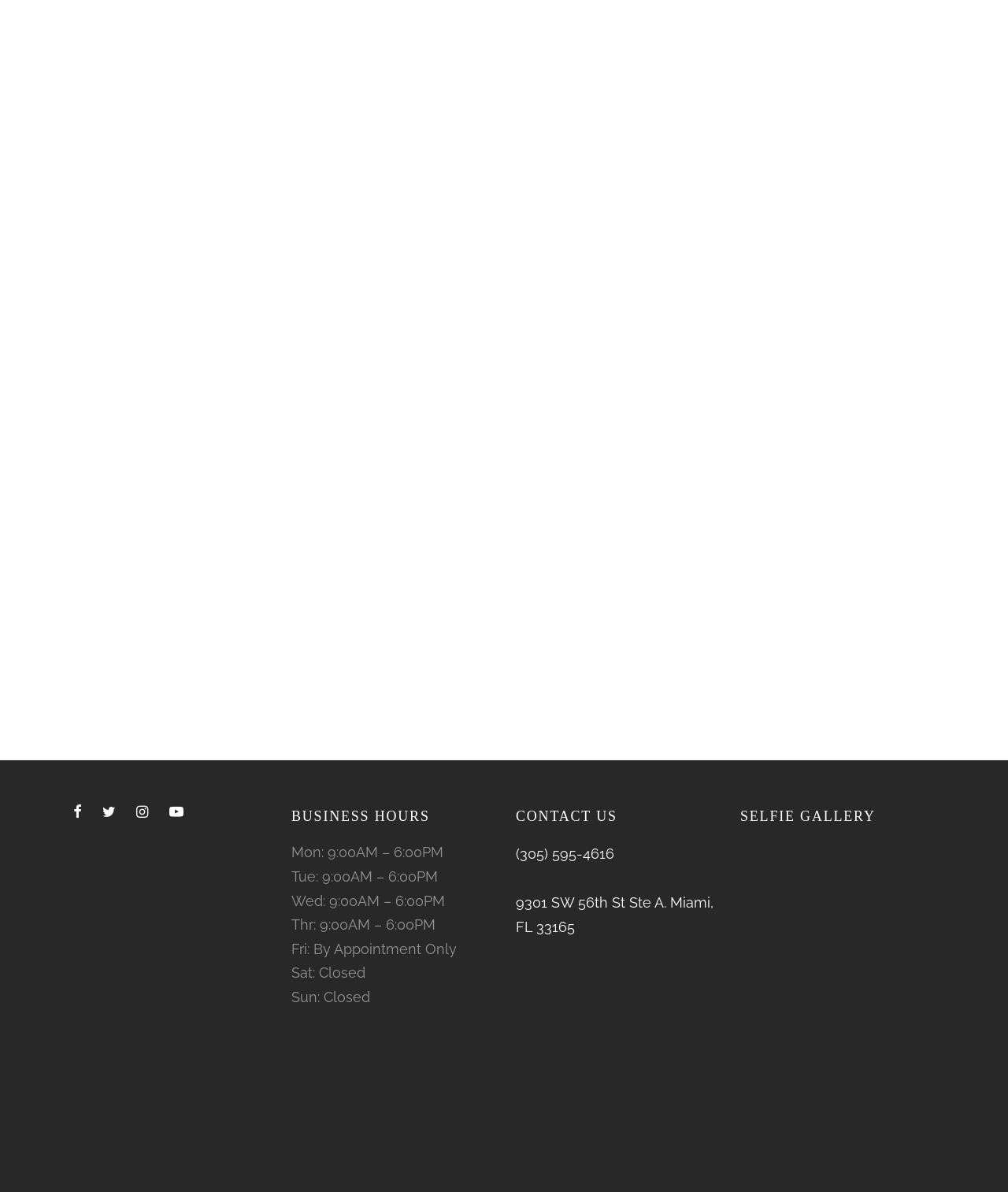Please find the bounding box coordinates of the element that must be clicked to perform the given instruction: "View the 'dysport' image". The coordinates should be four float numbers from 0 to 1, i.e., [left, top, right, bottom].

[0.2, 0.151, 0.8, 0.297]